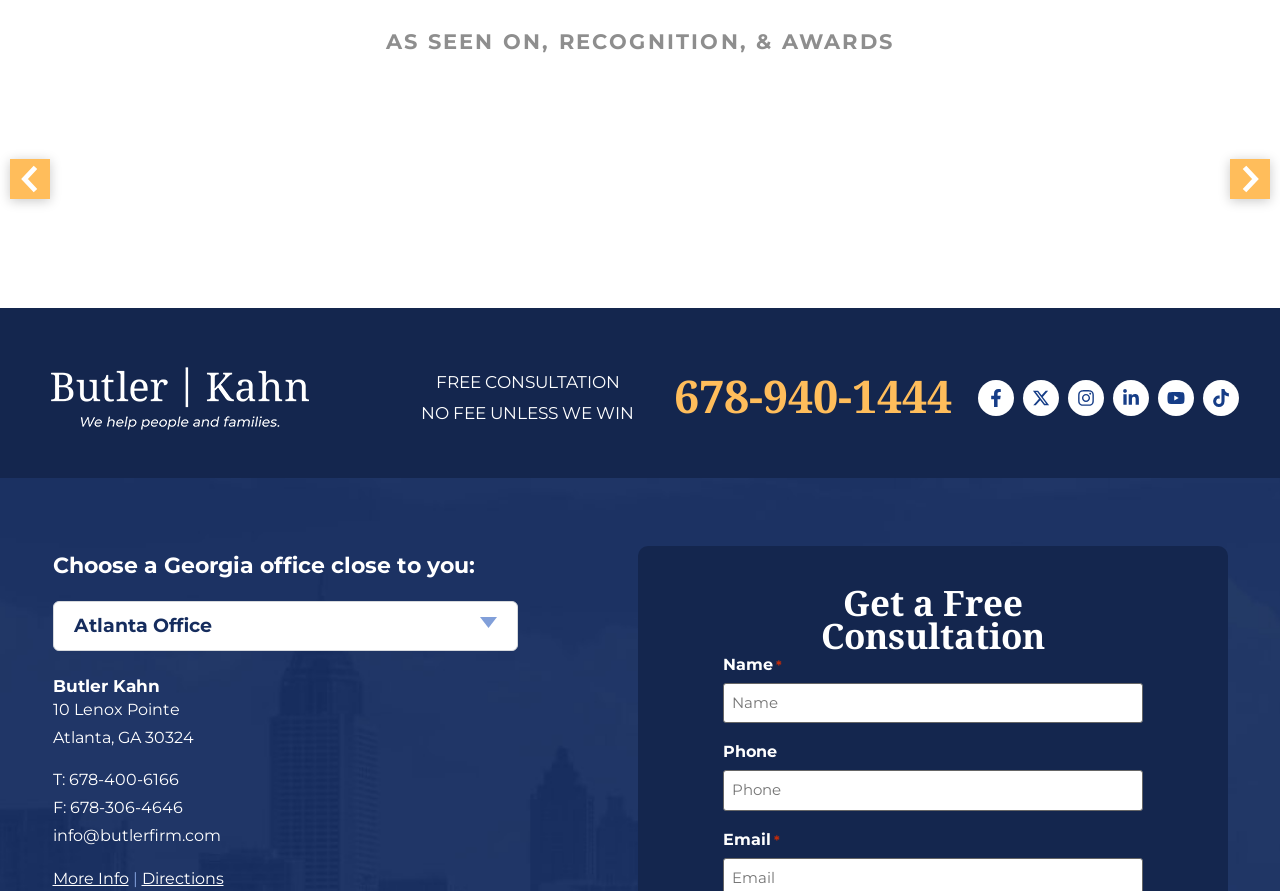Identify the bounding box coordinates for the element you need to click to achieve the following task: "View the review of Constance Ann Fitzgerald's Glue". Provide the bounding box coordinates as four float numbers between 0 and 1, in the form [left, top, right, bottom].

None